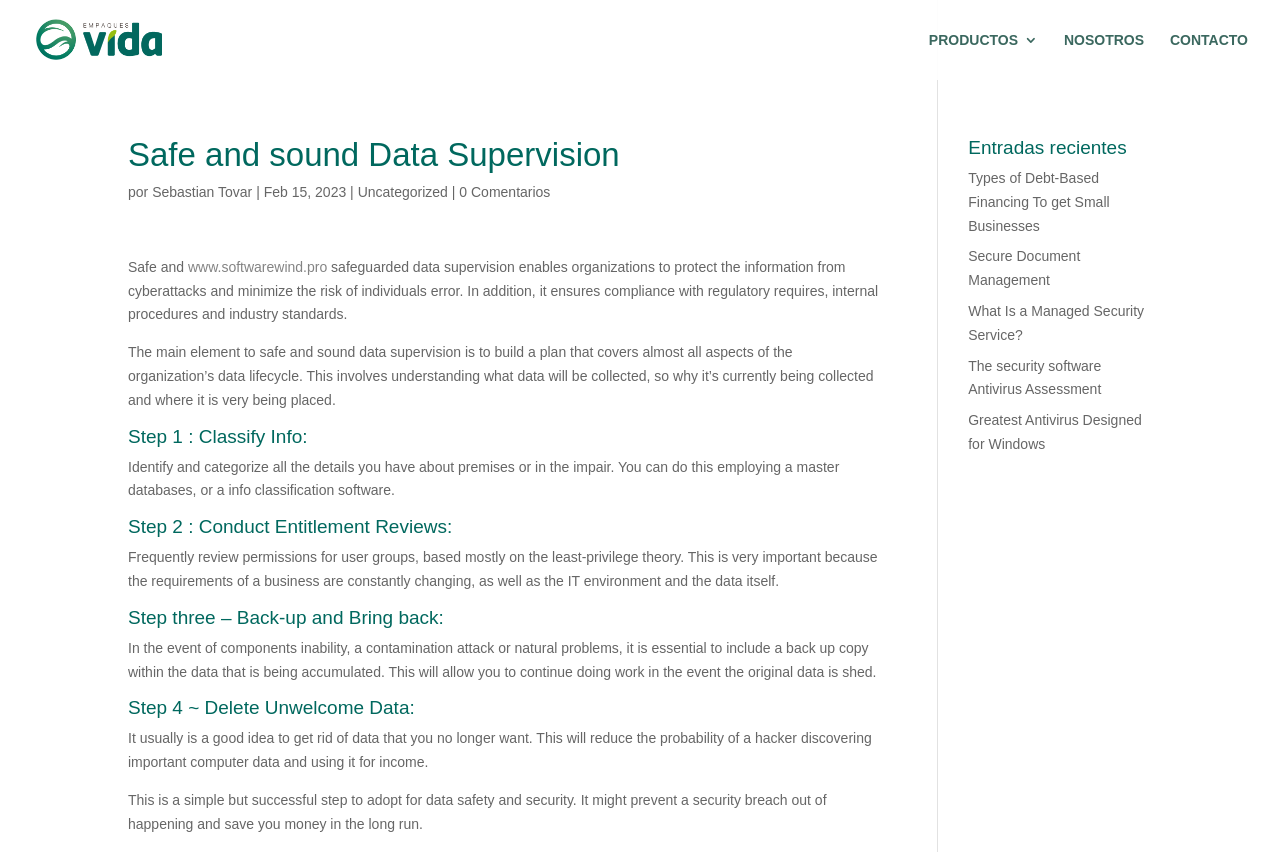Show the bounding box coordinates of the region that should be clicked to follow the instruction: "Read the article about Safe and sound Data Supervision."

[0.1, 0.162, 0.689, 0.212]